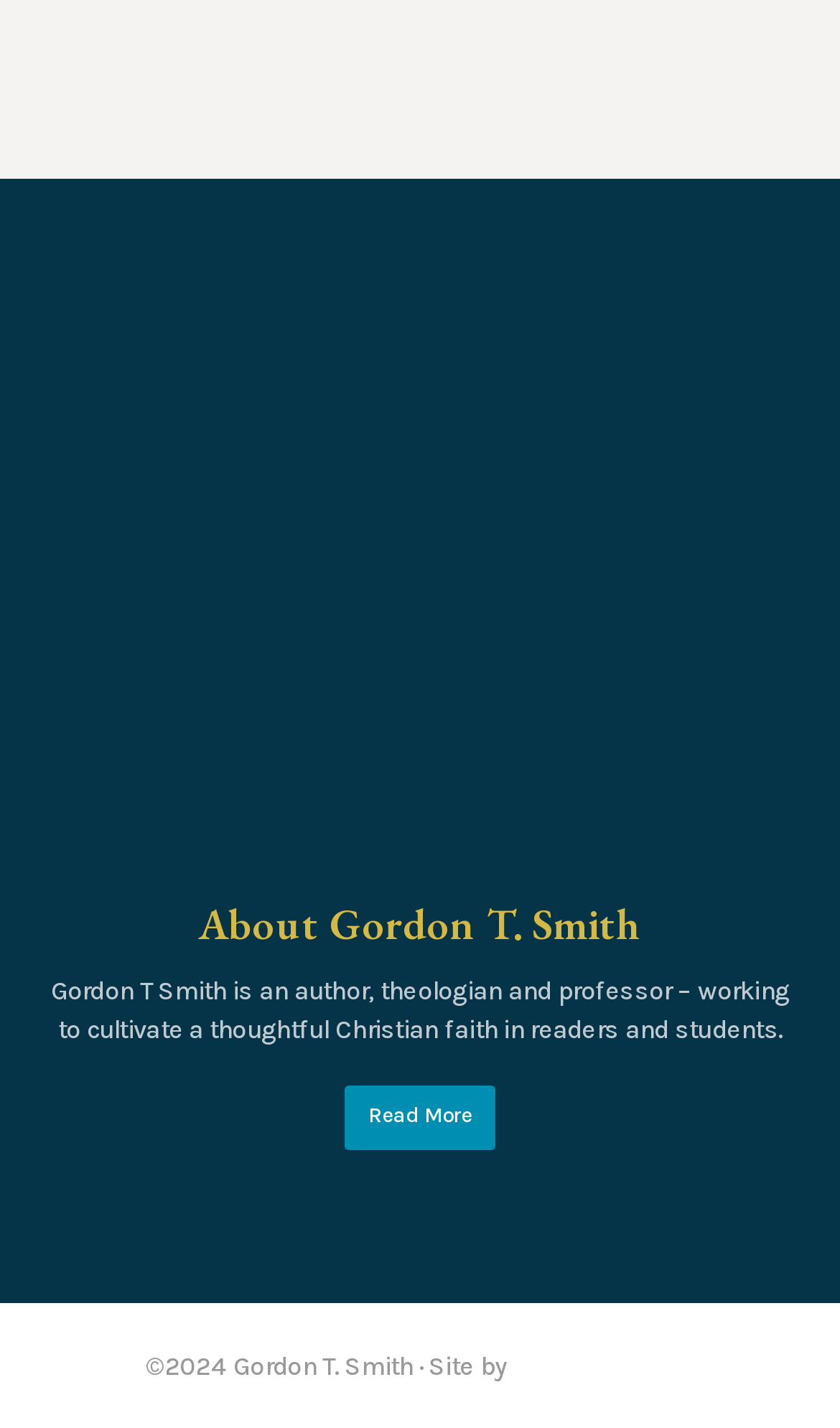Carefully examine the image and provide an in-depth answer to the question: What is the copyright year of the website?

The StaticText element with the text '©2024 Gordon T. Smith · Site by' indicates that the copyright year of the website is 2024.